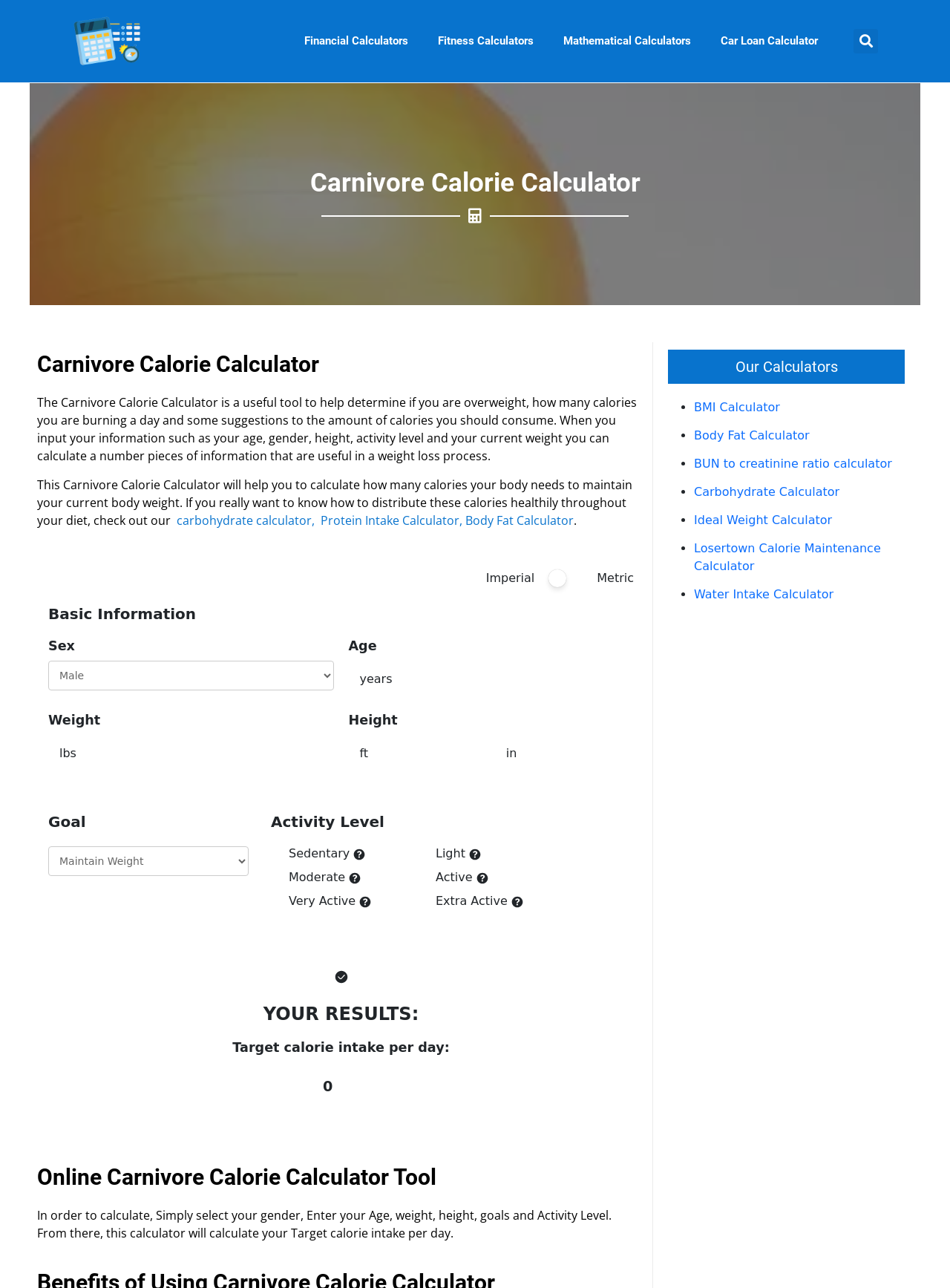Based on the image, please respond to the question with as much detail as possible:
What is the purpose of the Carnivore Calorie Calculator?

The Carnivore Calorie Calculator is a useful tool to help determine if you are overweight, how many calories you are burning a day and some suggestions to the amount of calories you should consume. This calculator will help you to calculate how many calories your body needs to maintain your current body weight.